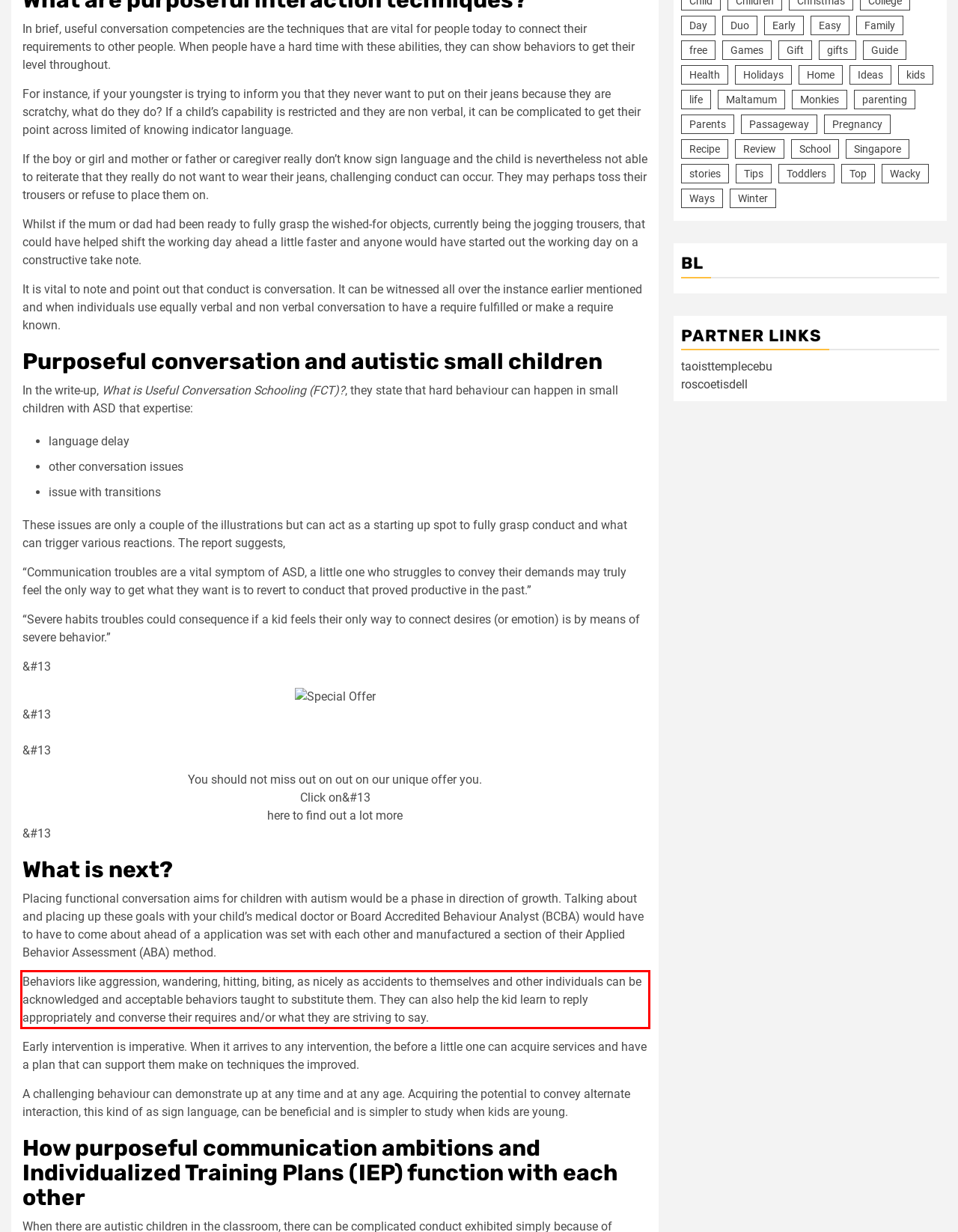Please take the screenshot of the webpage, find the red bounding box, and generate the text content that is within this red bounding box.

Behaviors like aggression, wandering, hitting, biting, as nicely as accidents to themselves and other individuals can be acknowledged and acceptable behaviors taught to substitute them. They can also help the kid learn to reply appropriately and converse their requires and/or what they are striving to say.